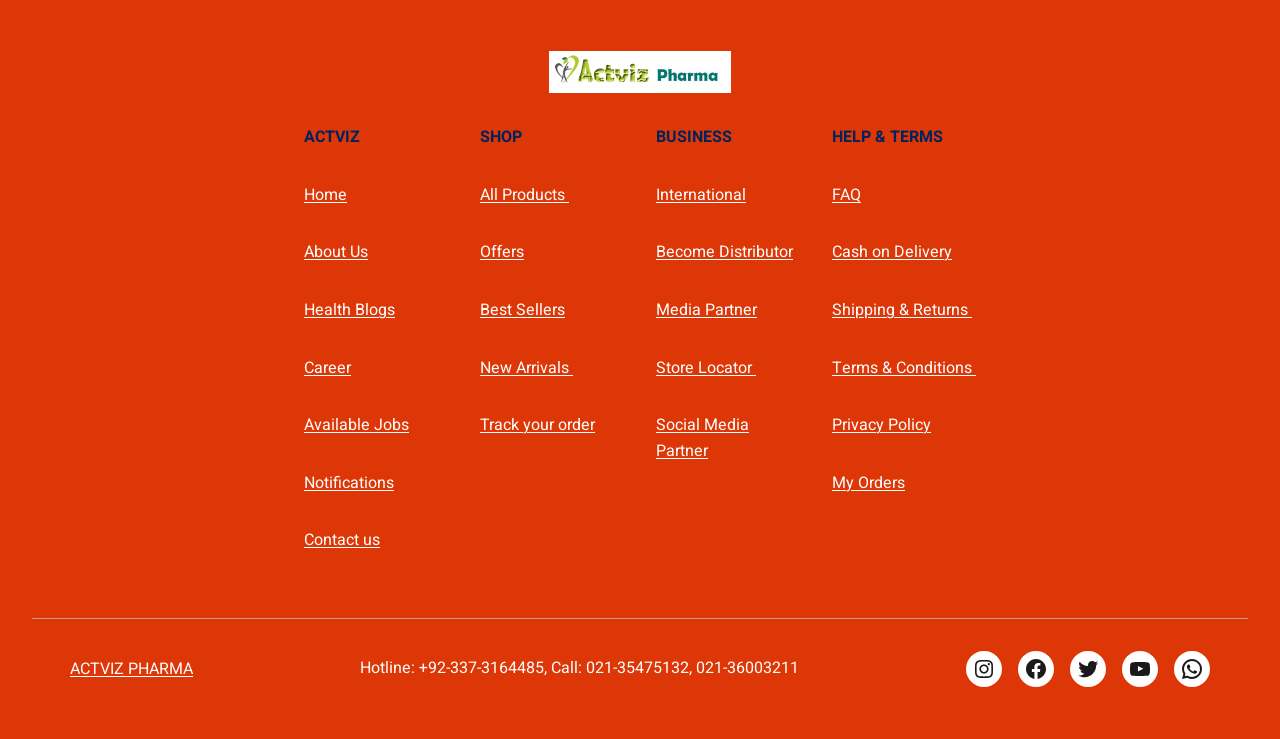Bounding box coordinates should be in the format (top-left x, top-left y, bottom-right x, bottom-right y) and all values should be floating point numbers between 0 and 1. Determine the bounding box coordinate for the UI element described as: Cash on Delivery

[0.65, 0.325, 0.744, 0.358]